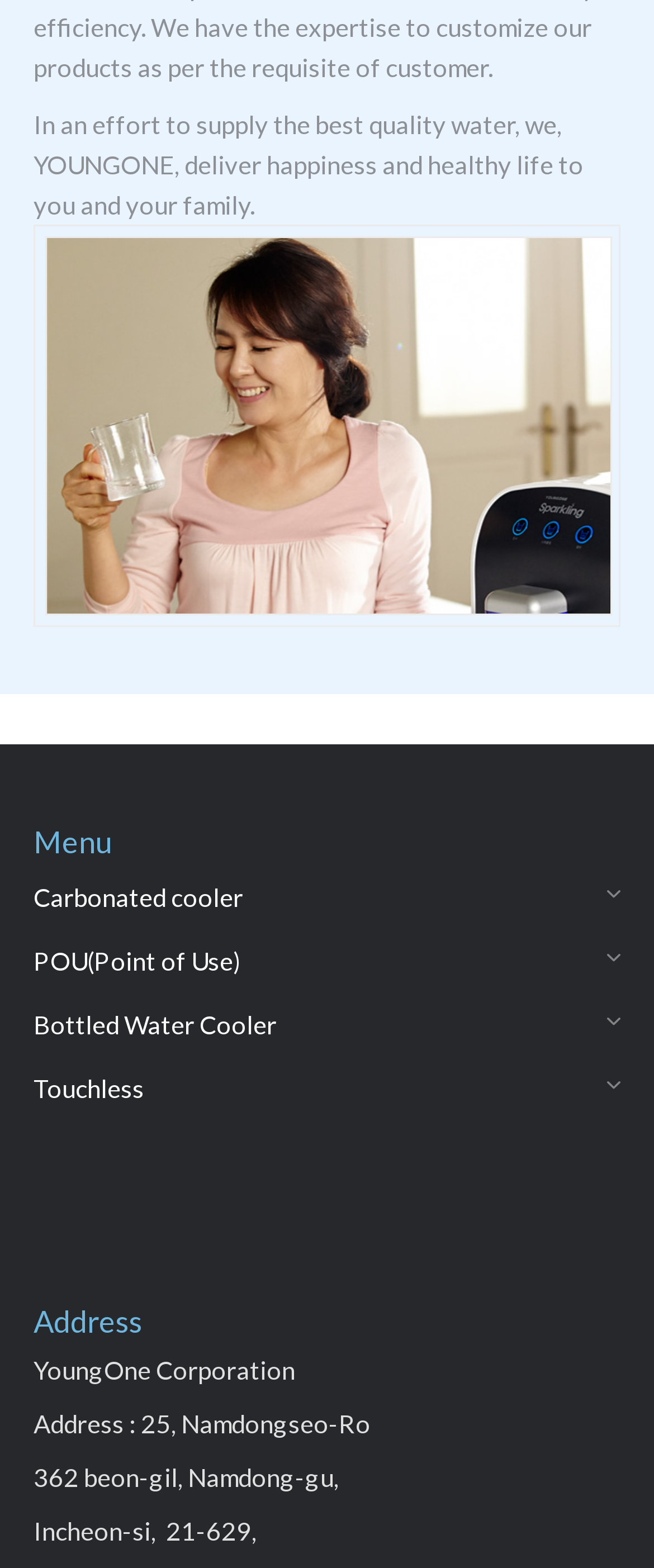Provide a single word or phrase answer to the question: 
How many types of water coolers are listed?

4